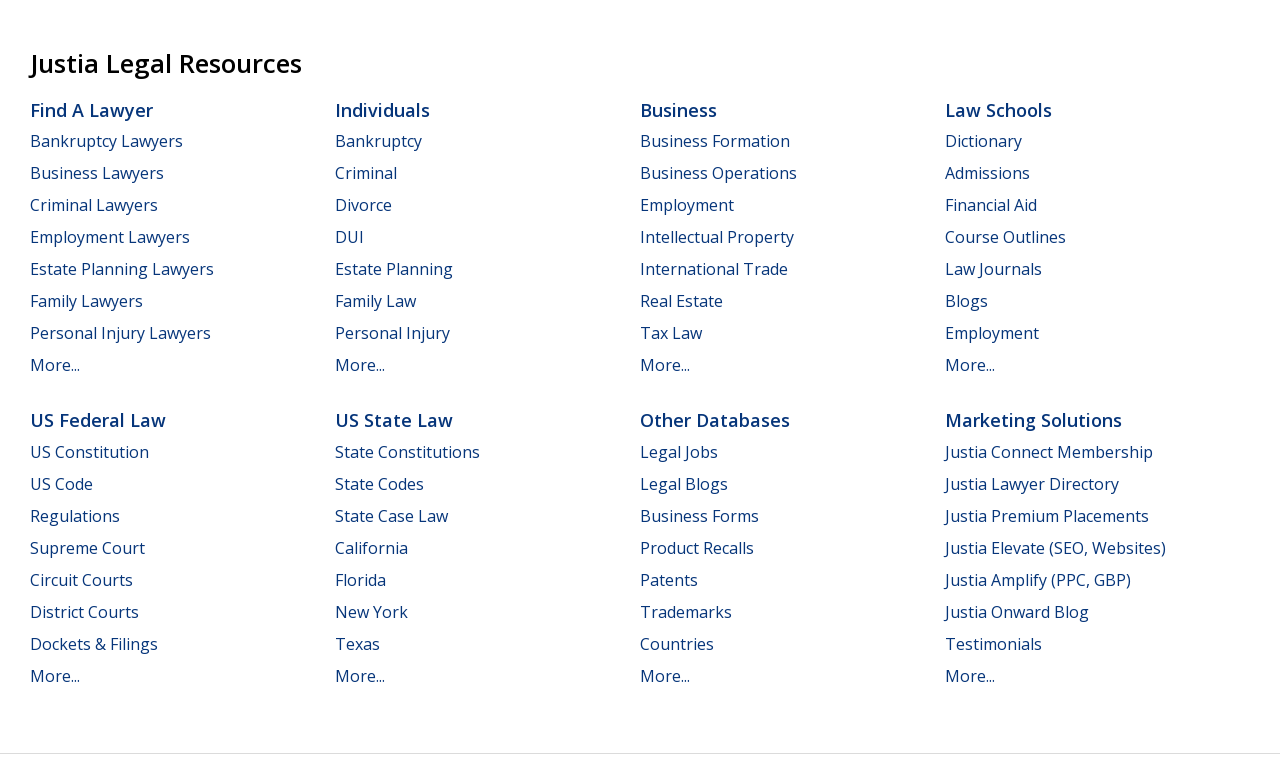Please determine the bounding box coordinates of the element's region to click for the following instruction: "Learn about estate planning".

[0.262, 0.331, 0.354, 0.359]